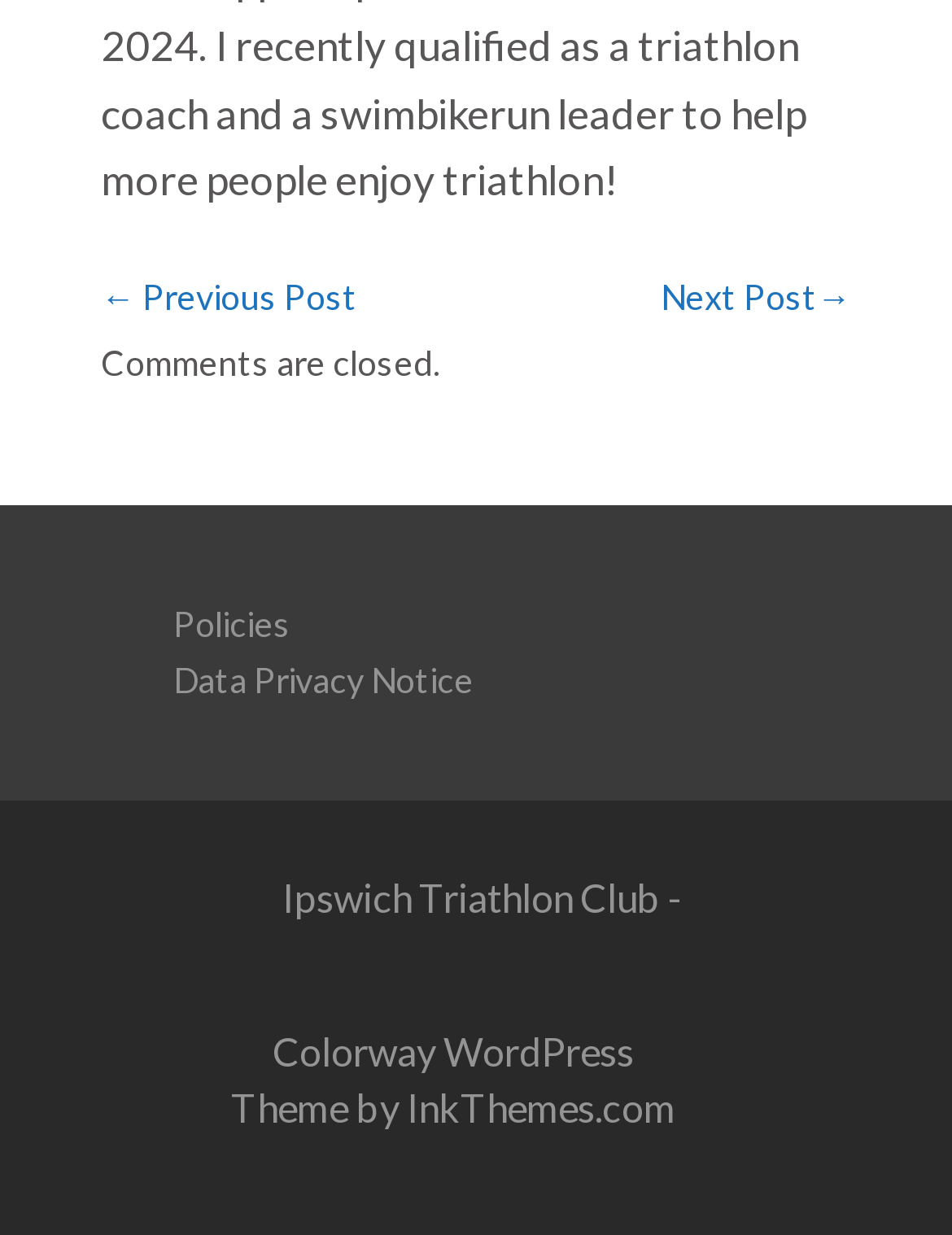What is the name of the triathlon club mentioned on the website?
Using the image, provide a concise answer in one word or a short phrase.

Ipswich Triathlon Club